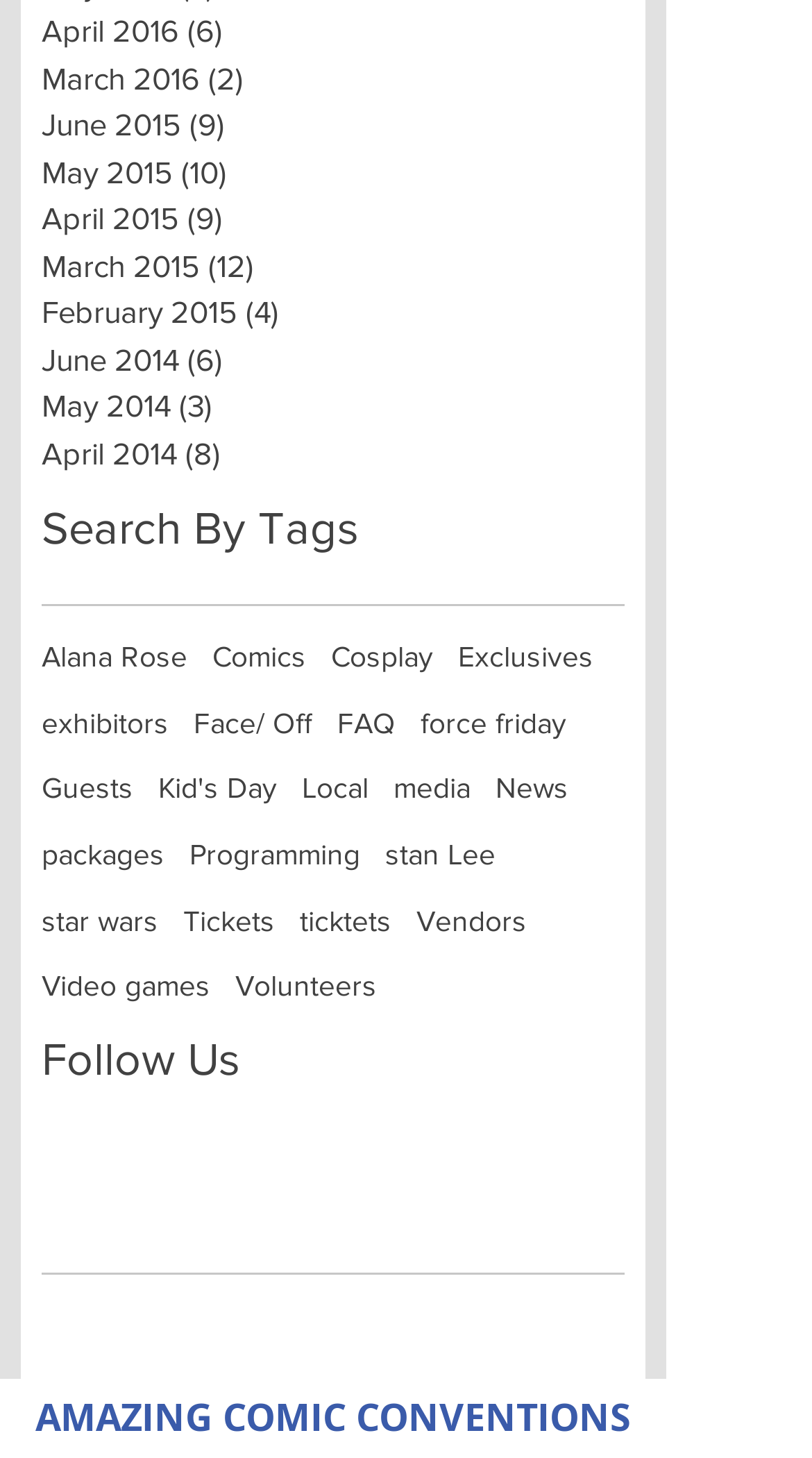Identify the bounding box coordinates for the UI element described as: "about". The coordinates should be provided as four floats between 0 and 1: [left, top, right, bottom].

None